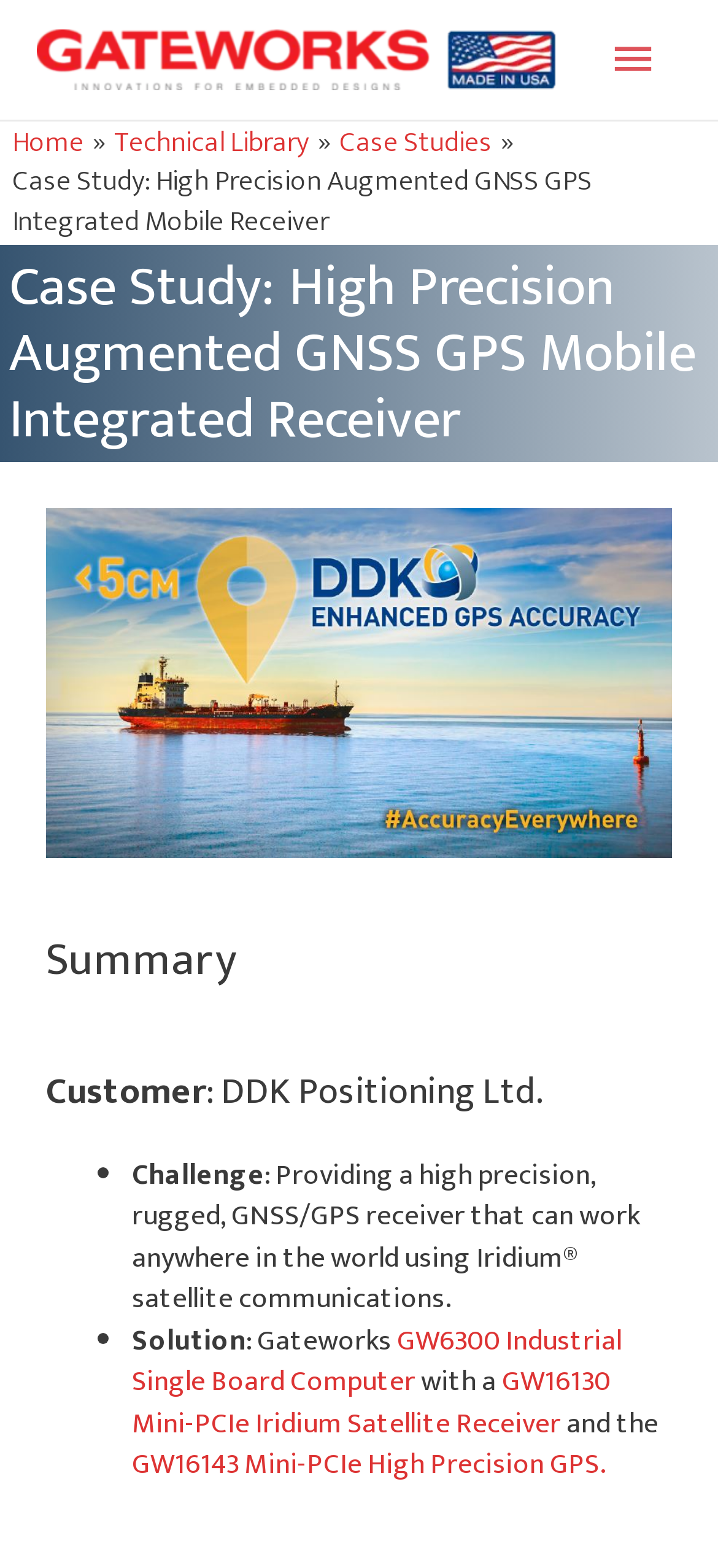Locate the bounding box coordinates of the clickable area needed to fulfill the instruction: "Expand the main menu".

[0.815, 0.005, 0.949, 0.07]